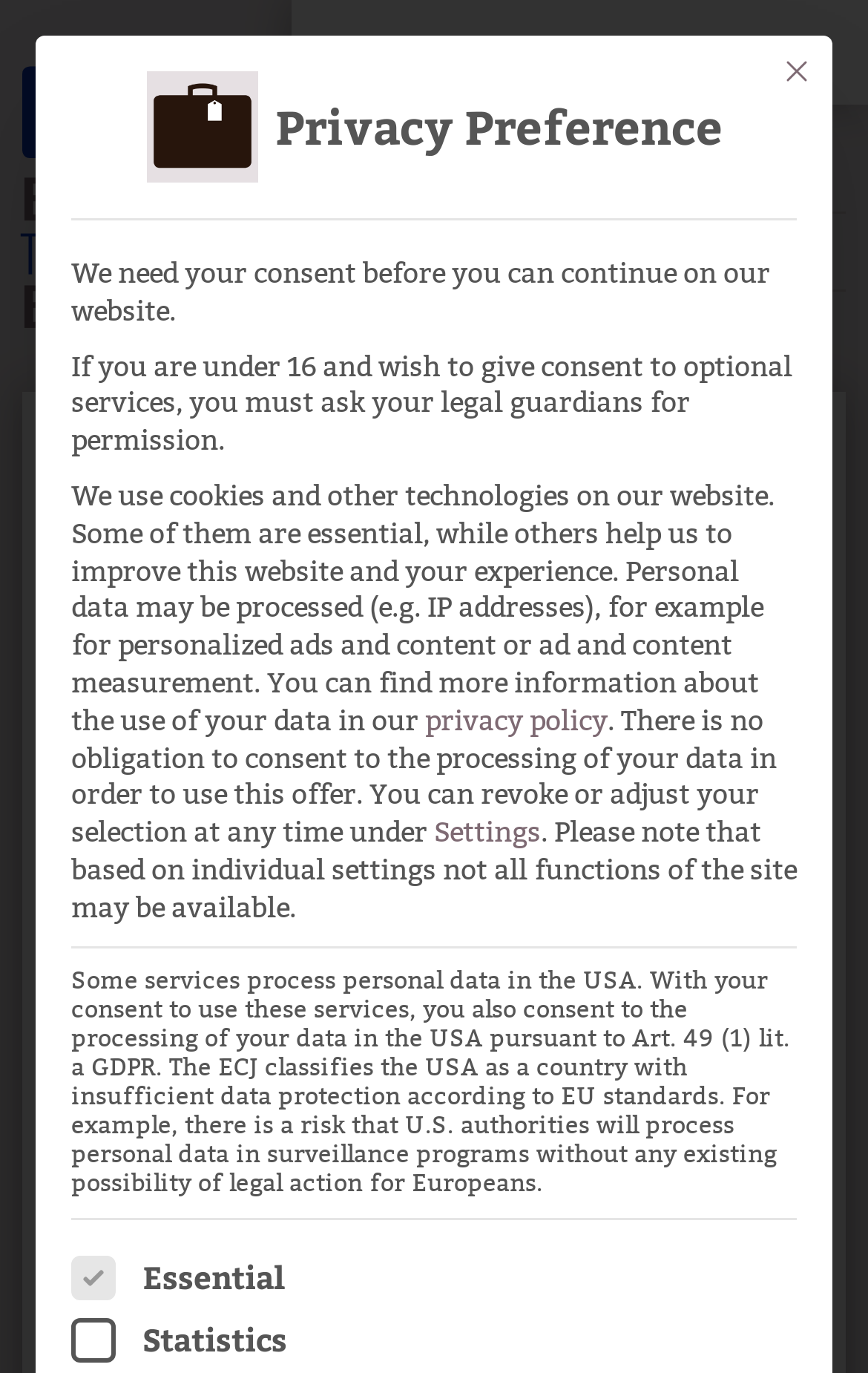Please determine the bounding box coordinates of the element to click in order to execute the following instruction: "Toggle the Statistics checkbox". The coordinates should be four float numbers between 0 and 1, specified as [left, top, right, bottom].

[0.082, 0.959, 0.133, 0.992]